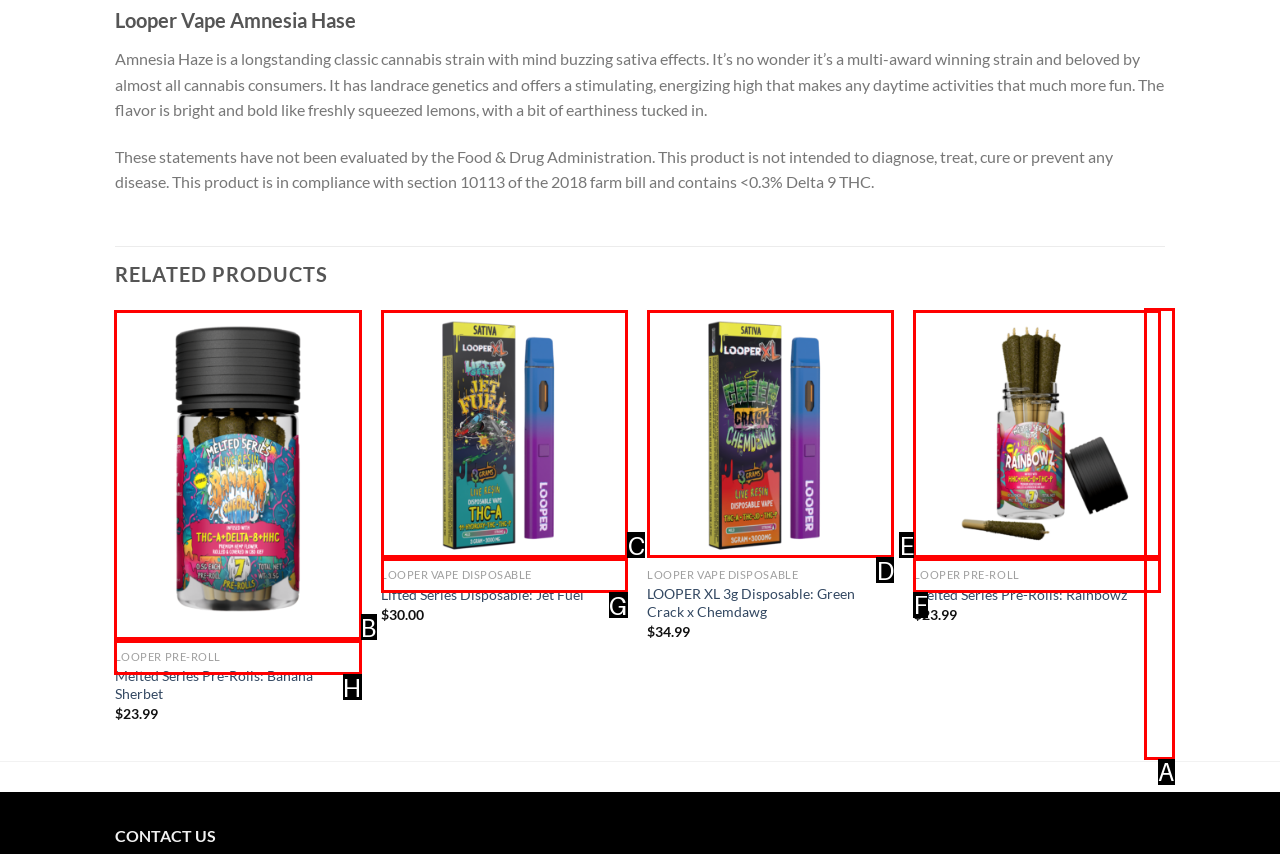Identify the appropriate choice to fulfill this task: Follow us on instagram
Respond with the letter corresponding to the correct option.

None